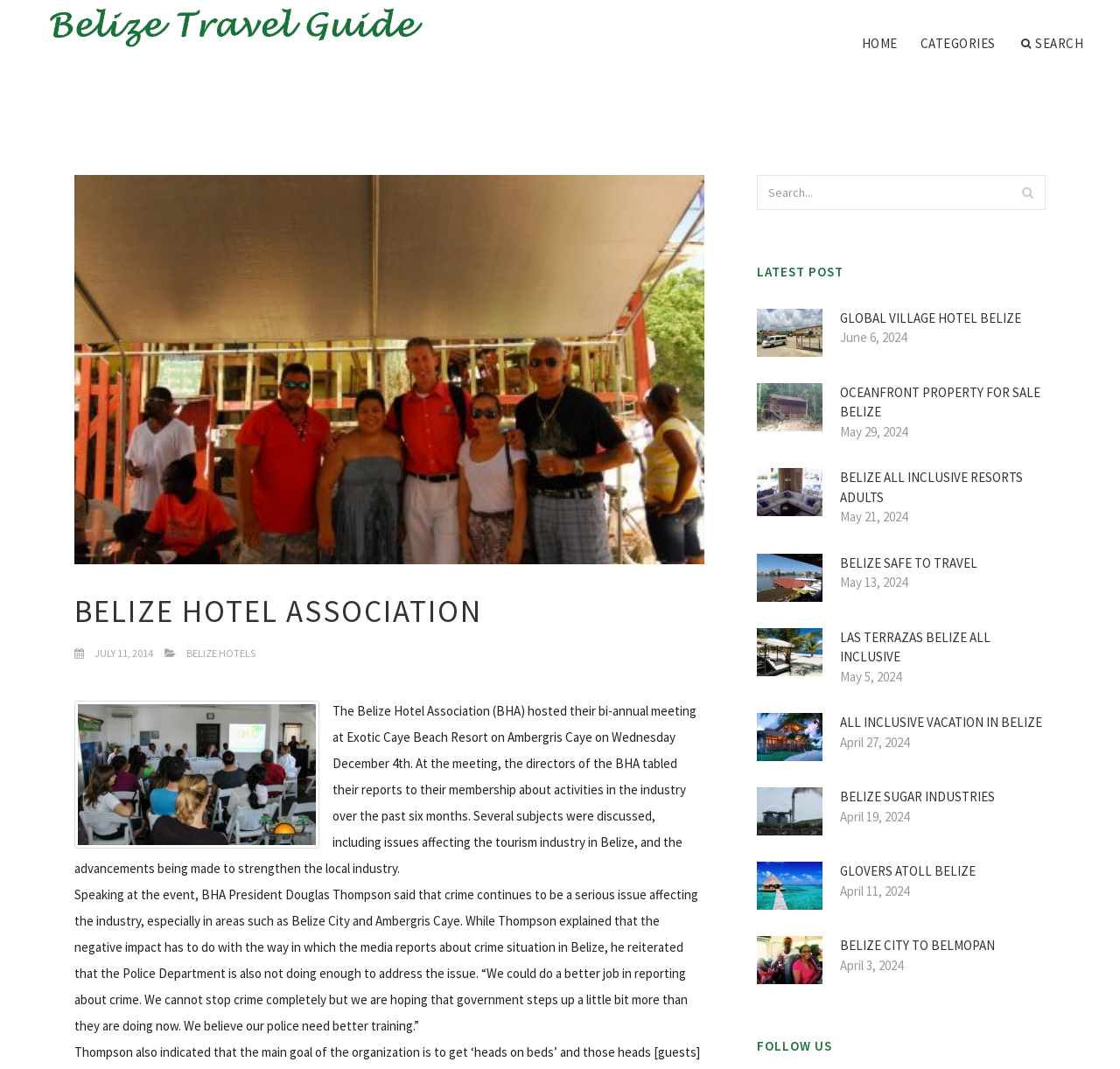Can you provide the bounding box coordinates for the element that should be clicked to implement the instruction: "Click on the 'HOME' link"?

[0.76, 0.0, 0.811, 0.082]